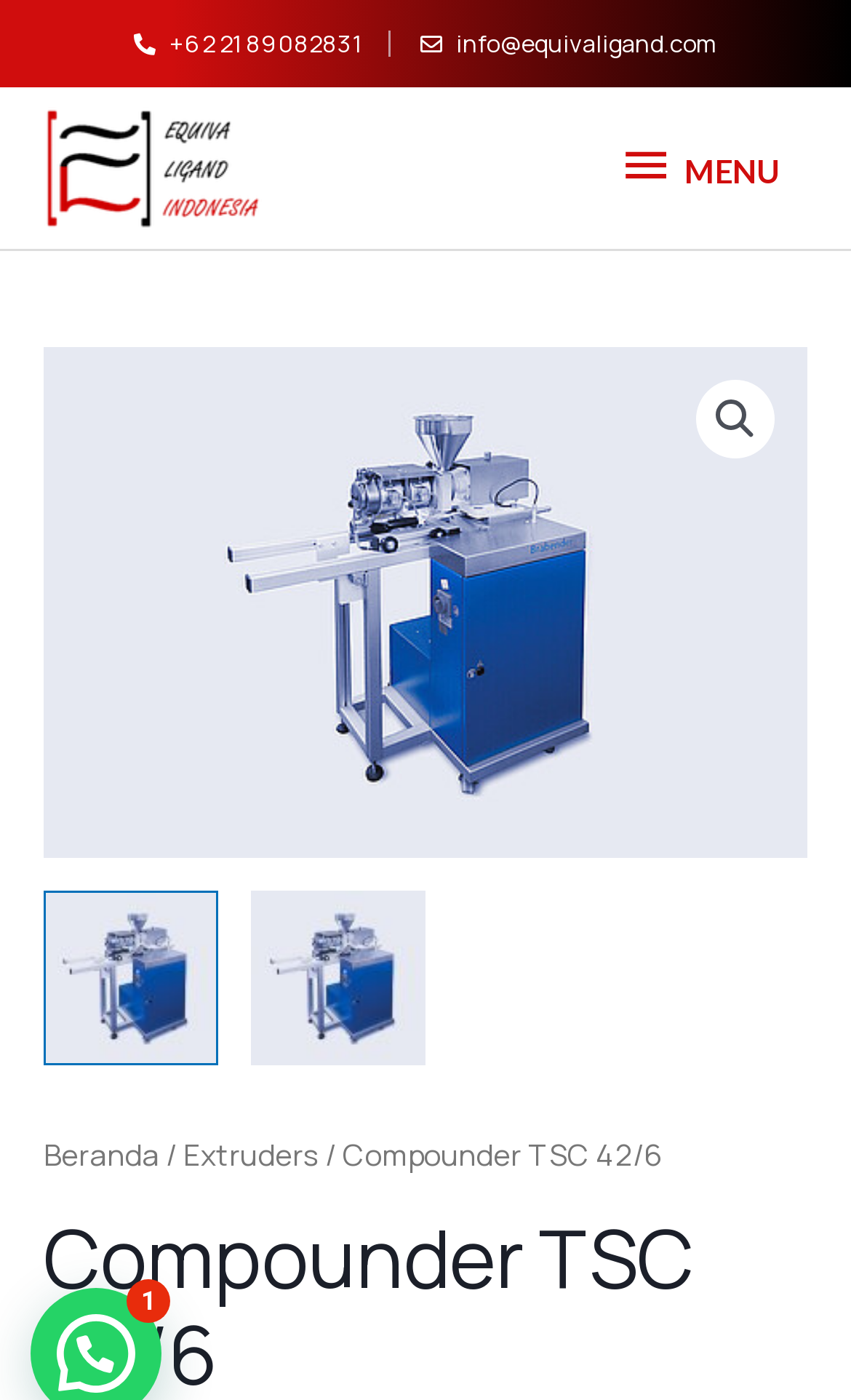Provide a thorough description of the webpage's content and layout.

The webpage is about Brabender's Twin Screw Compounder TSC 42/6, an extruder that can be used as a mixer for producing compounds for batches of material. 

At the top left of the page, there is a logo of Equiva Ligand Indonesia, accompanied by a link to the company's homepage. Below the logo, there are two contact links: a phone number and an email address. 

On the top right, there is a menu button with a dropdown list. The menu contains a search icon, followed by a list of links, including "Beranda" and "Extruders", which are separated by forward slashes. The current page is highlighted as "Compounder TSC 42/6". 

At the bottom left of the page, there is a chat button labeled "Open chat".